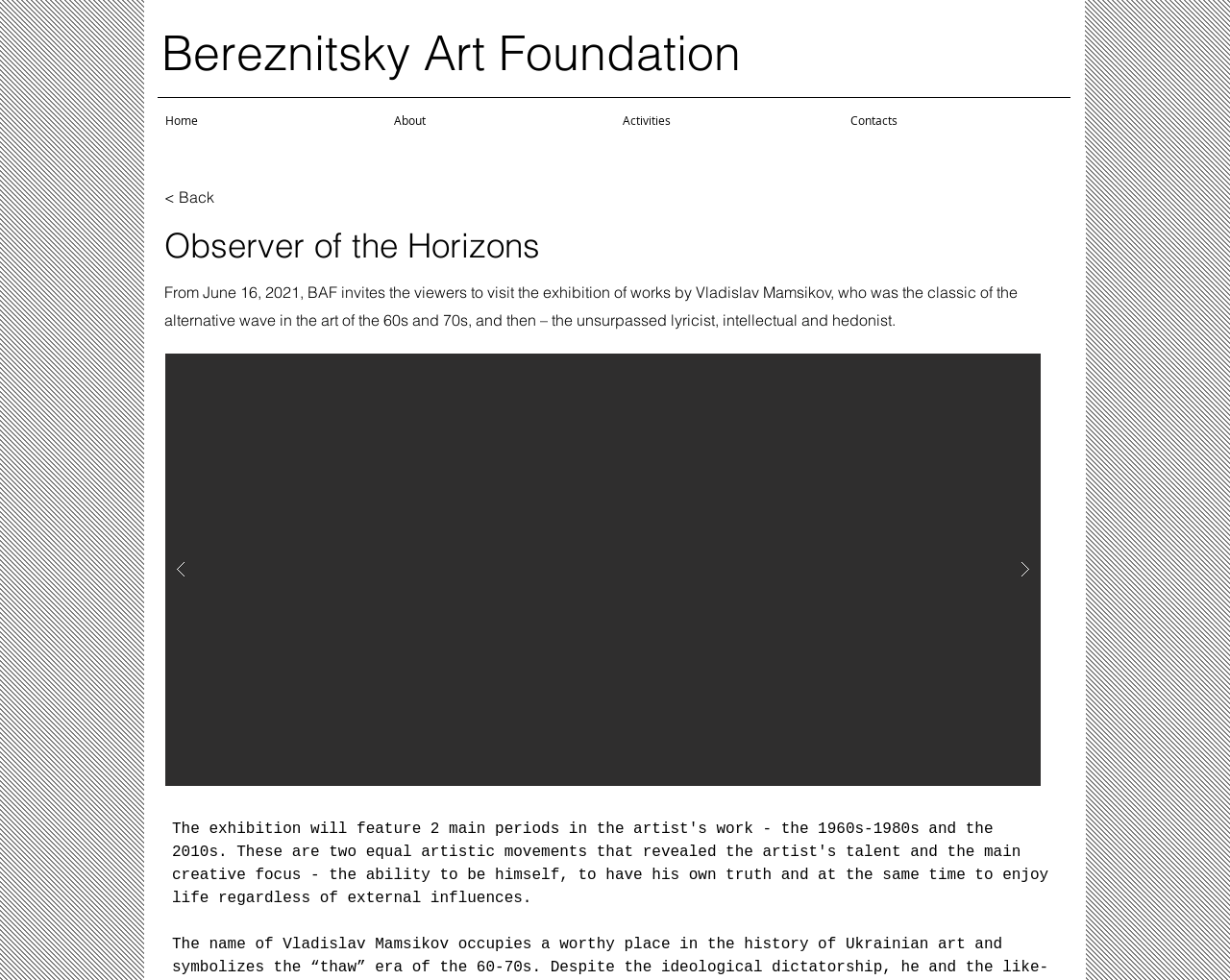Identify the bounding box of the UI element that matches this description: "About".

[0.314, 0.099, 0.5, 0.128]